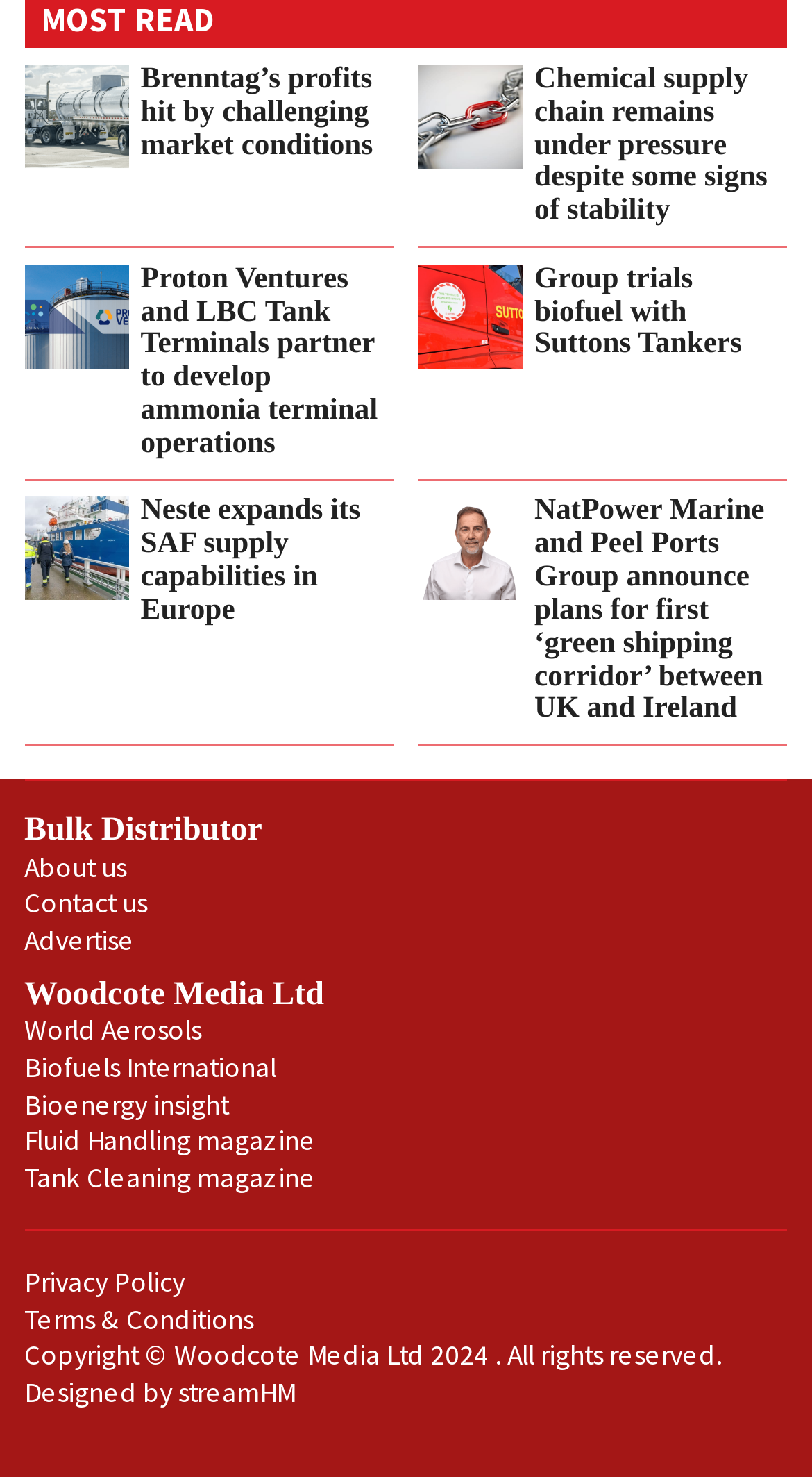Find and indicate the bounding box coordinates of the region you should select to follow the given instruction: "Read about Neste expands its SAF supply capabilities in Europe".

[0.173, 0.335, 0.444, 0.424]